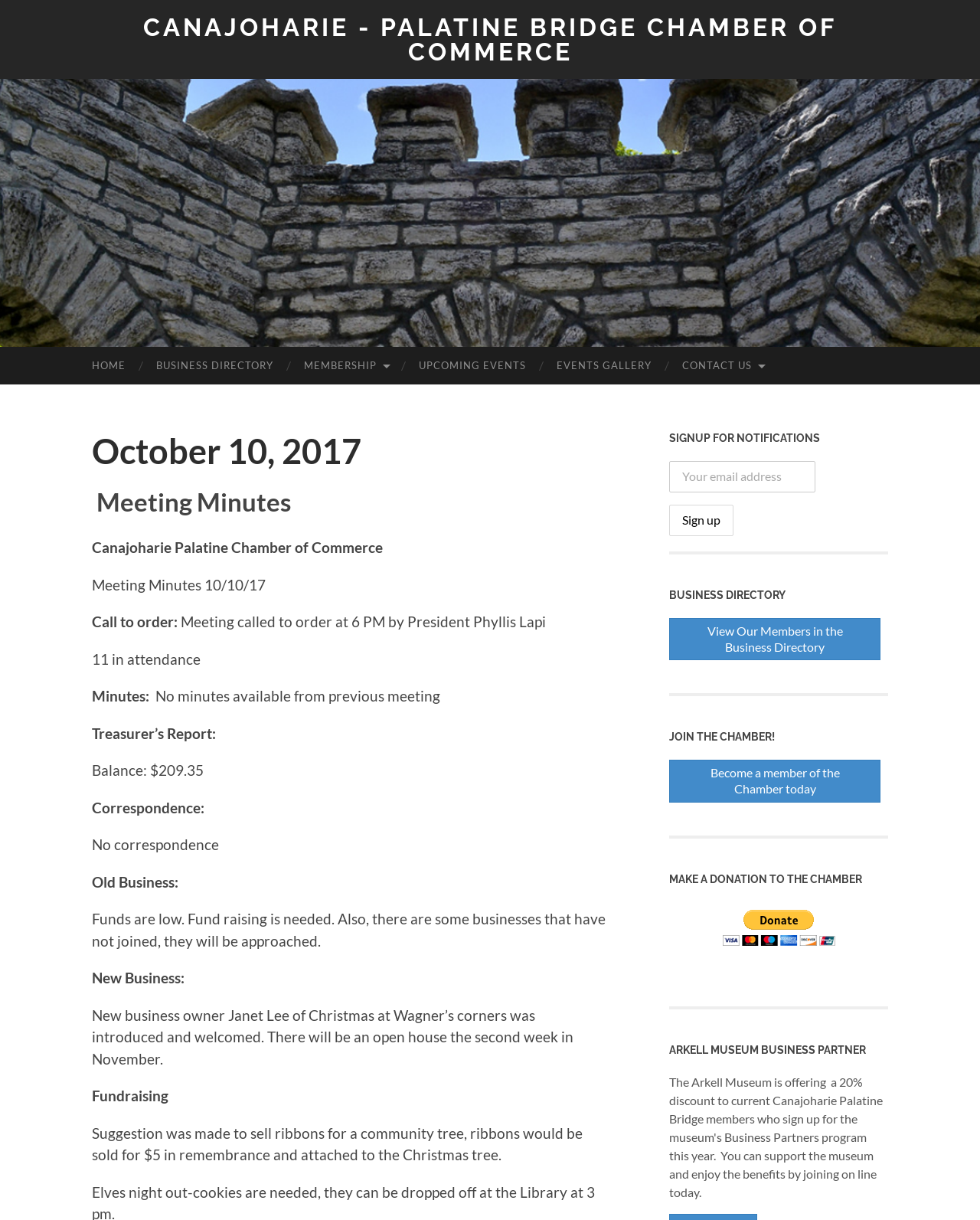Provide a brief response to the question below using one word or phrase:
How many people were in attendance at the meeting?

11